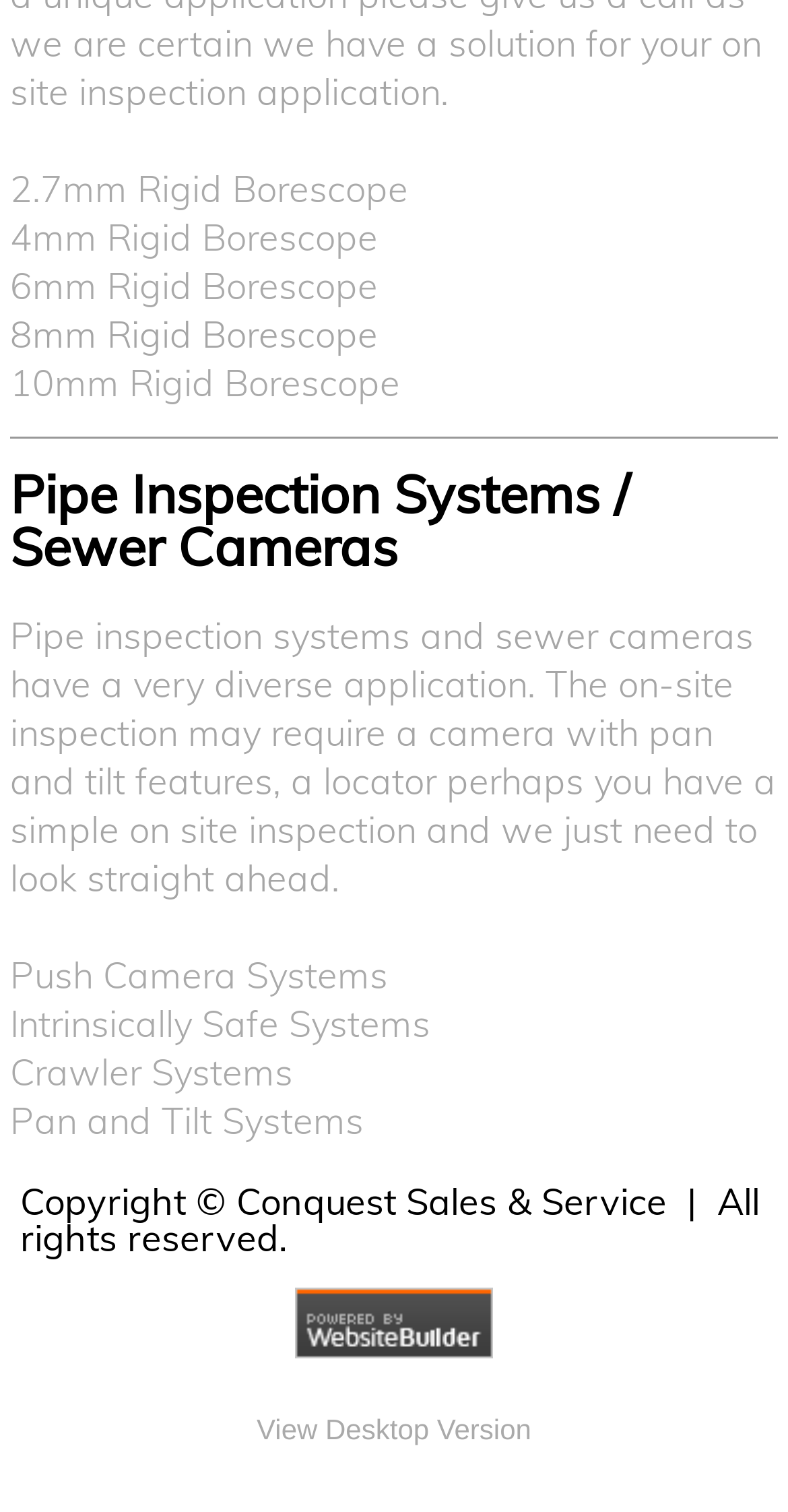Can you specify the bounding box coordinates of the area that needs to be clicked to fulfill the following instruction: "Explore Push Camera Systems"?

[0.013, 0.627, 0.492, 0.66]